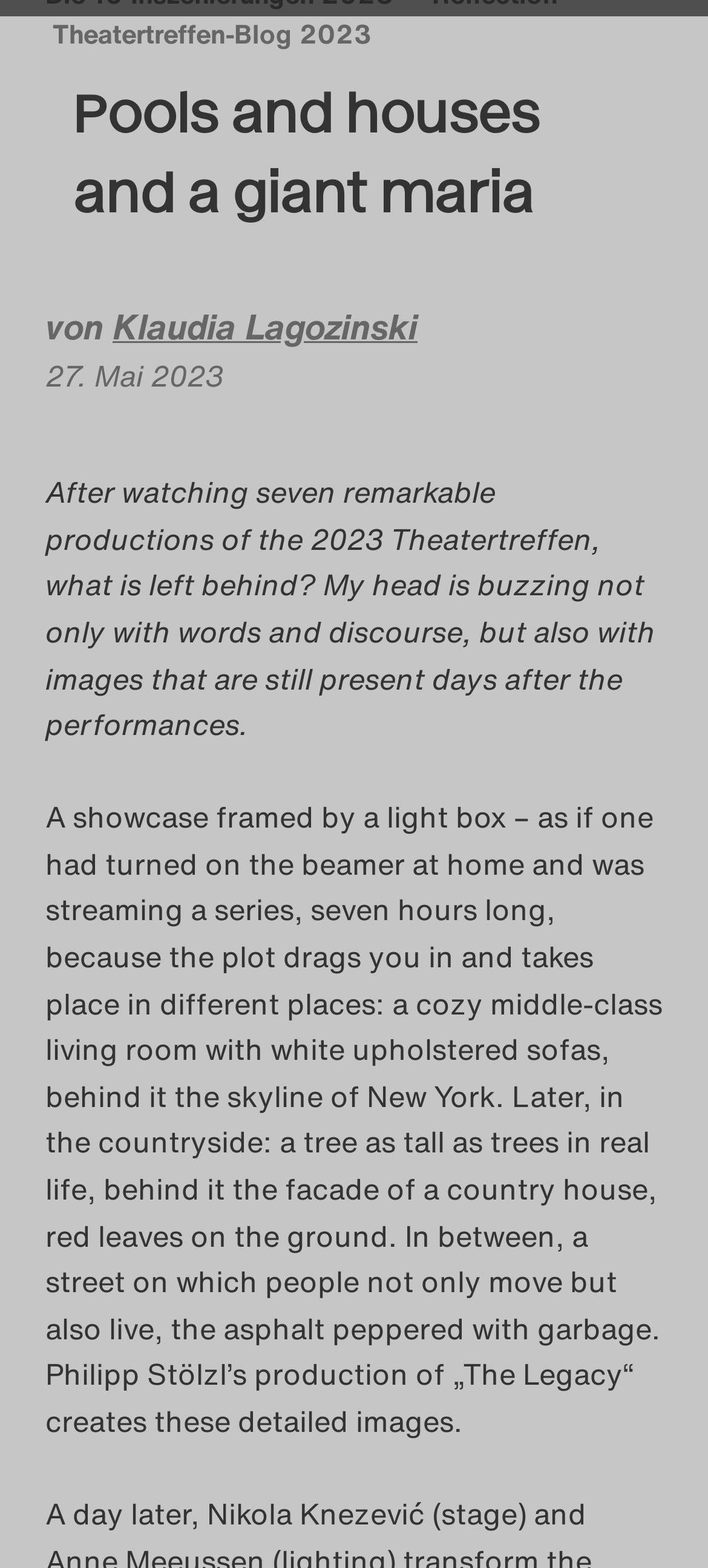Determine the bounding box coordinates of the clickable region to follow the instruction: "Click on the link to the Theatertreffen-Blog 2023".

[0.074, 0.009, 0.538, 0.033]